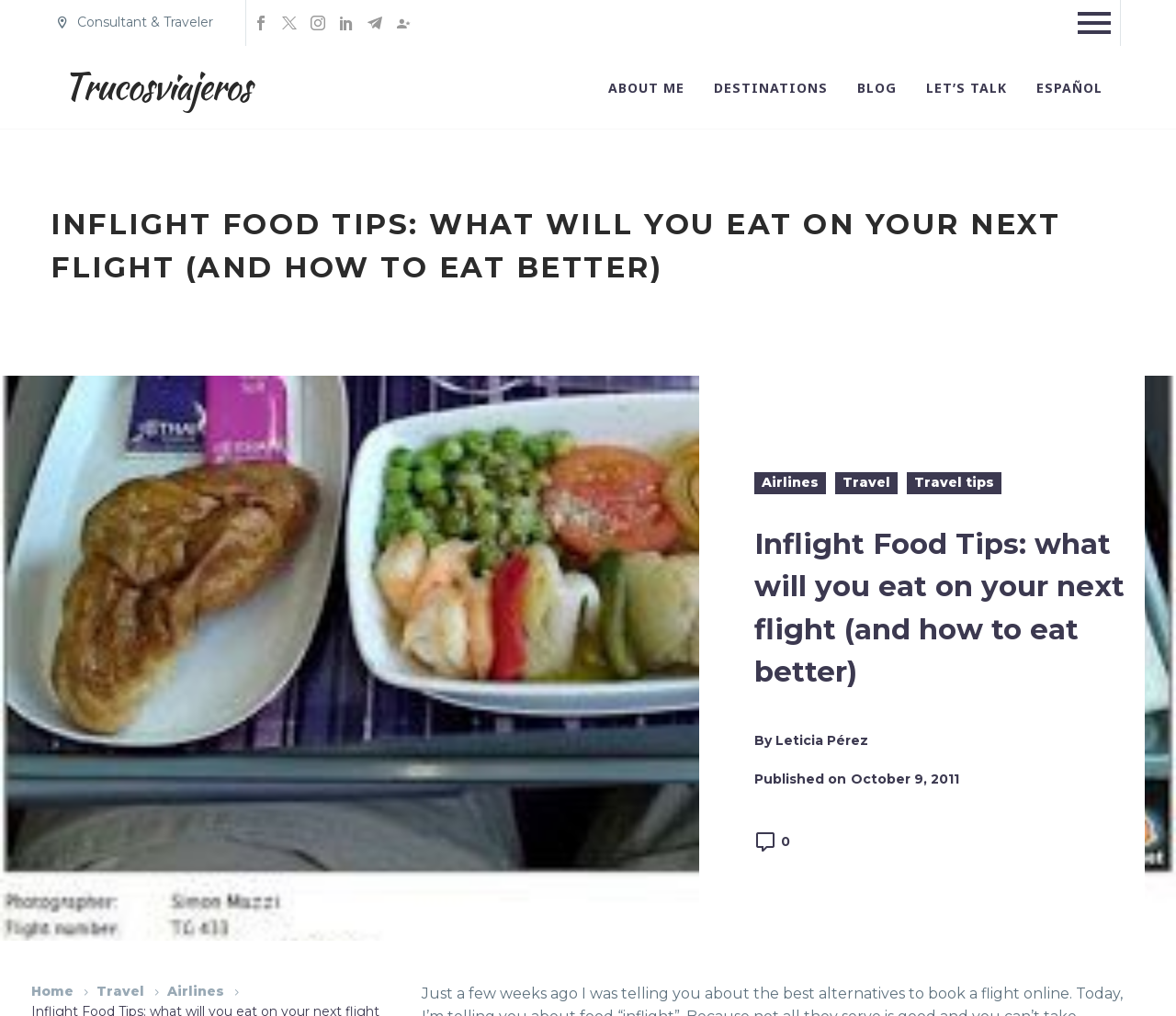Please find the bounding box coordinates of the element's region to be clicked to carry out this instruction: "Visit the 'DESTINATIONS' section".

[0.595, 0.073, 0.716, 0.099]